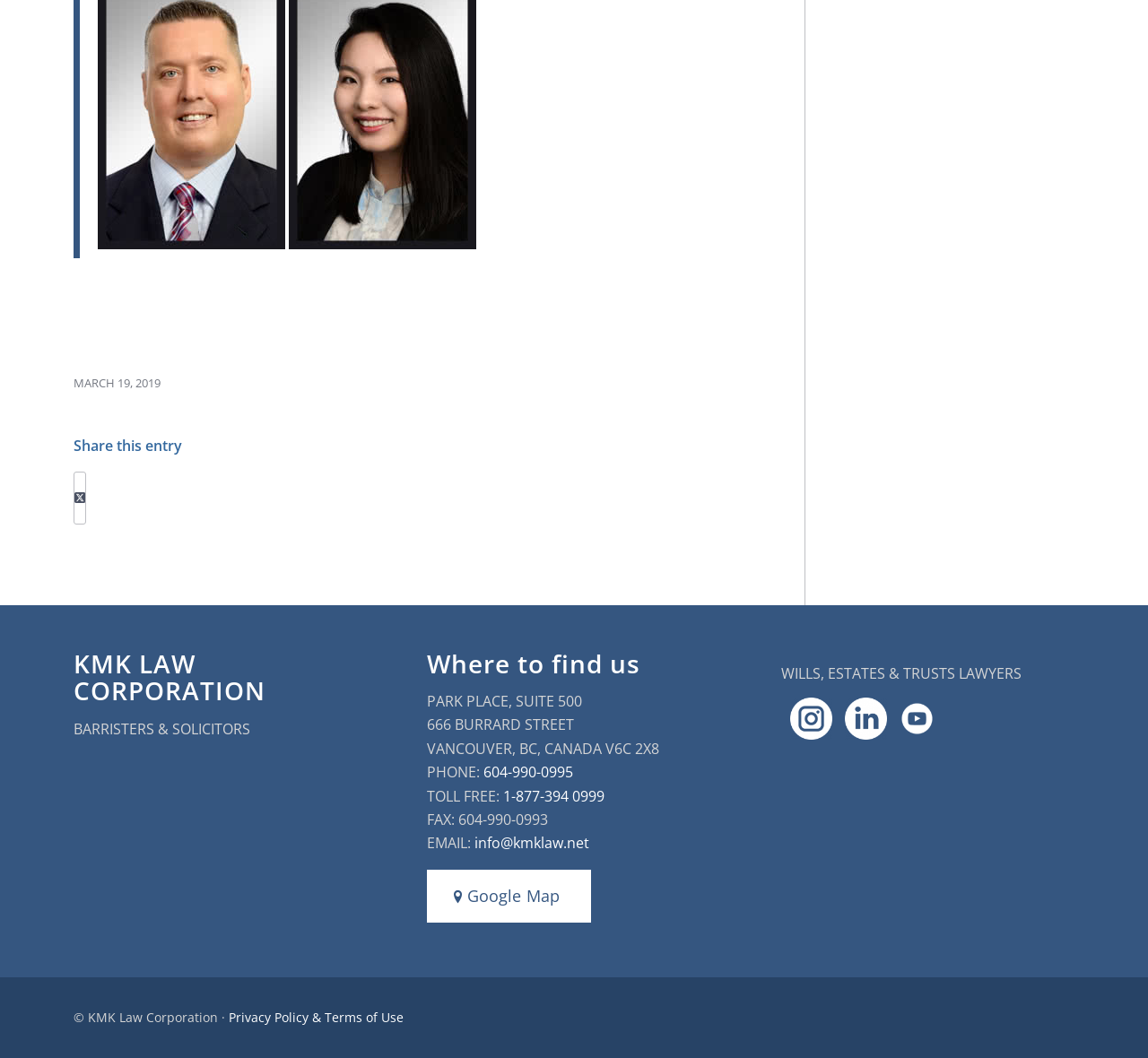Provide a brief response using a word or short phrase to this question:
What is the address of the law corporation?

666 BURRARD STREET